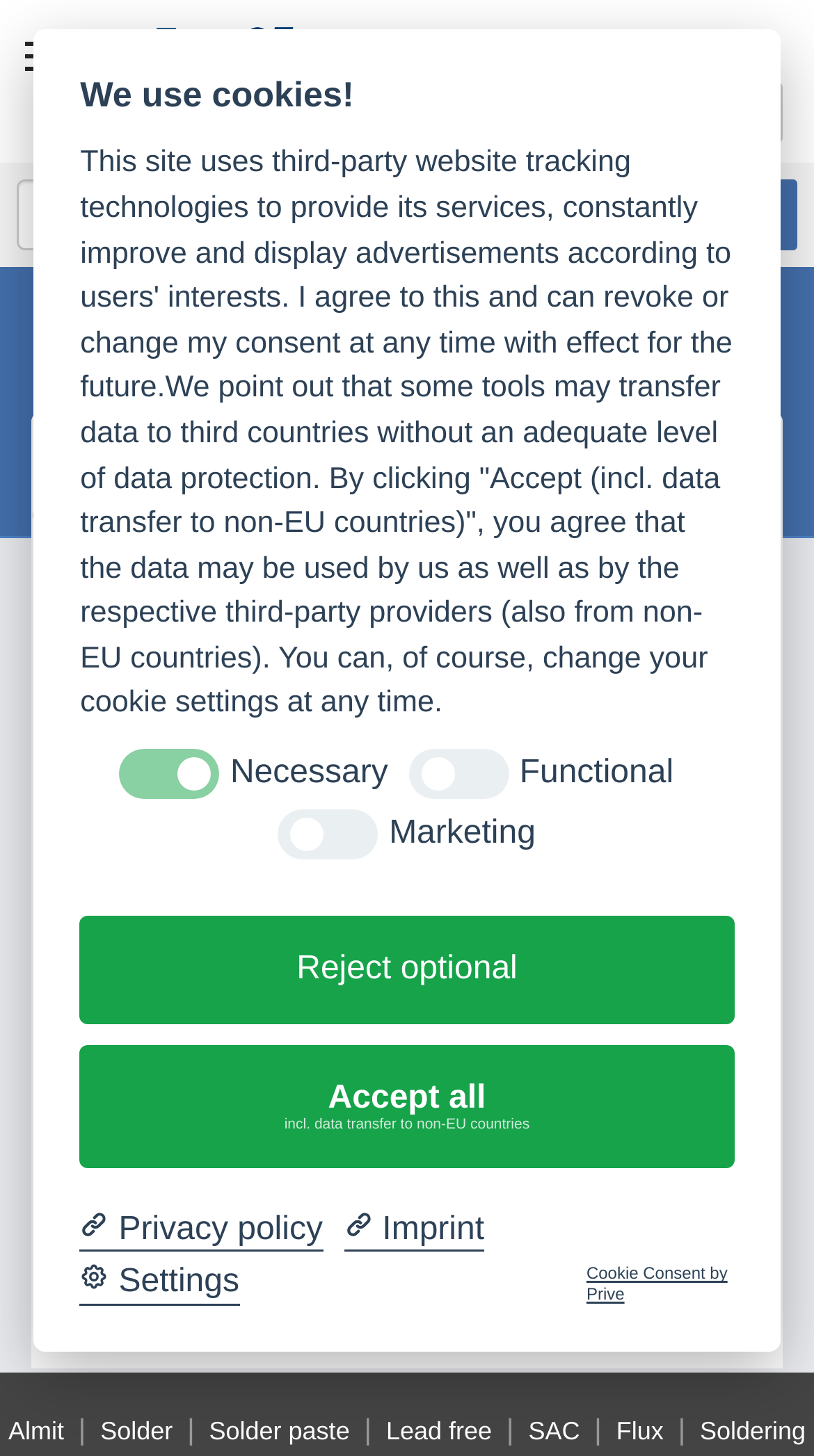What is the logo of the website?
Kindly answer the question with as much detail as you can.

The logo of the website is 'almit-logo-web' which is an image element located at the top left corner of the webpage with a bounding box coordinate of [0.113, 0.016, 0.369, 0.051].